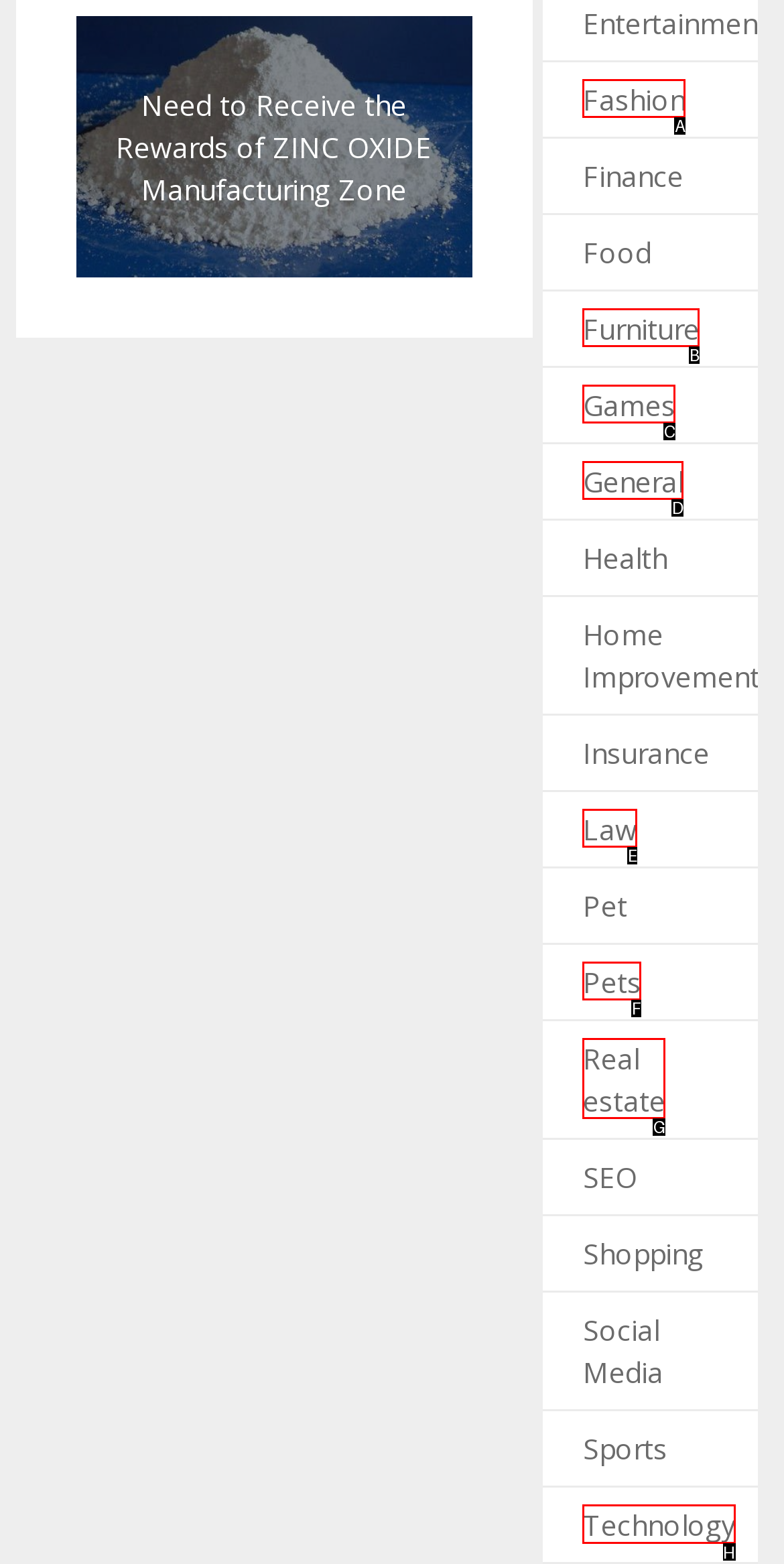Tell me the letter of the UI element to click in order to accomplish the following task: Explore Technology
Answer with the letter of the chosen option from the given choices directly.

H